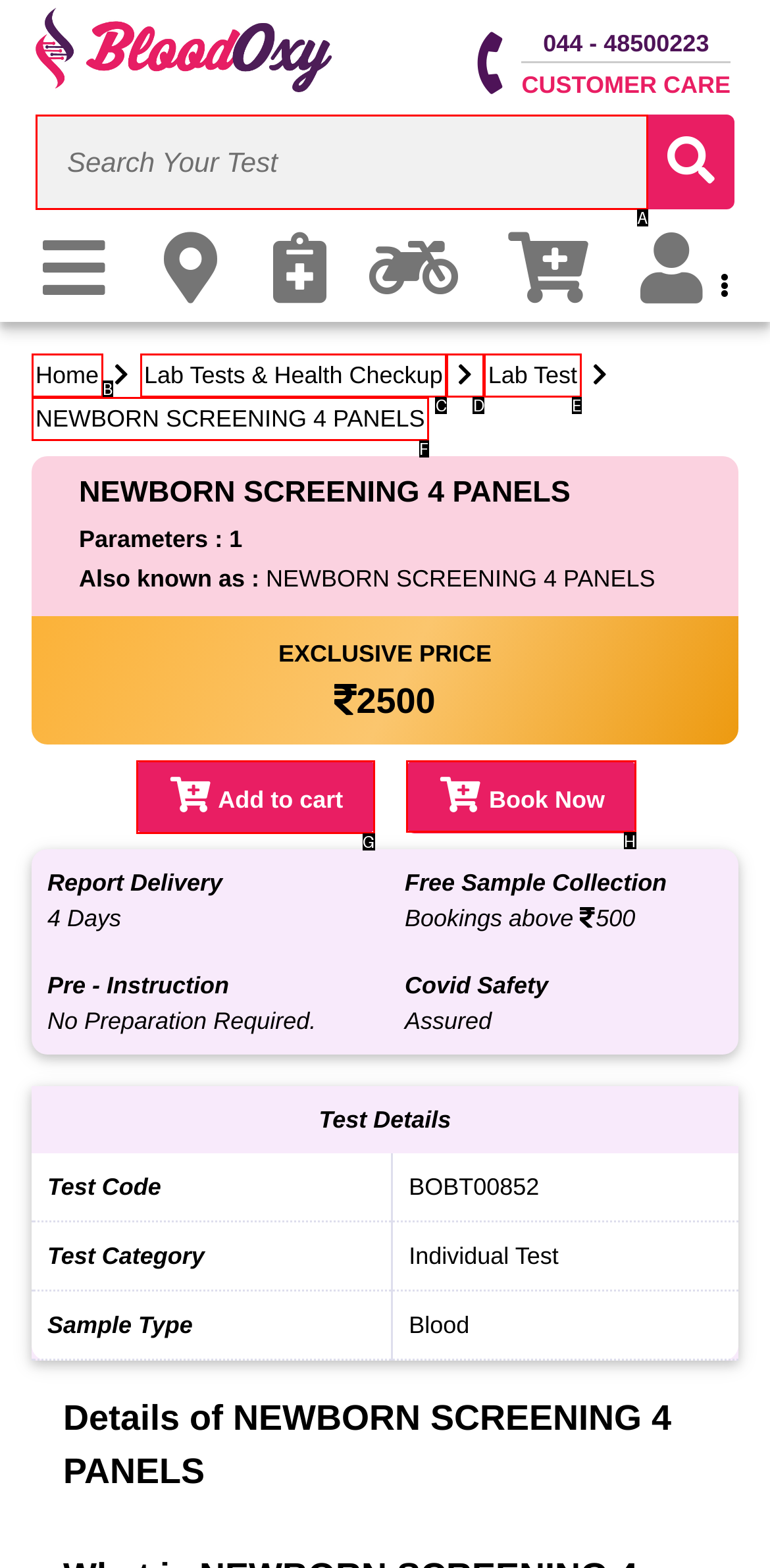Choose the UI element to click on to achieve this task: Book now for NEWBORN SCREENING 4 PANELS. Reply with the letter representing the selected element.

H